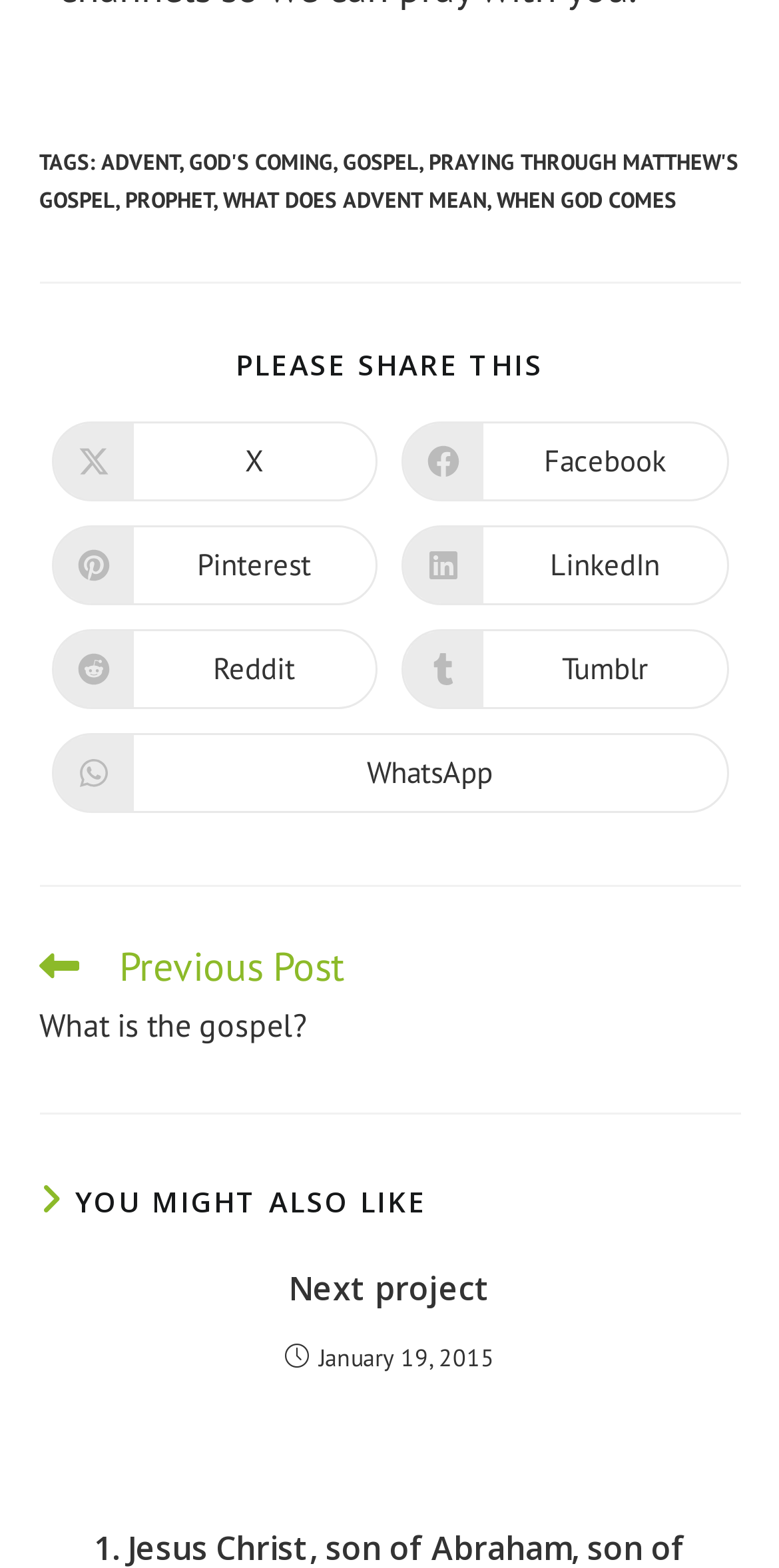How many sharing options are available?
Identify the answer in the screenshot and reply with a single word or phrase.

7